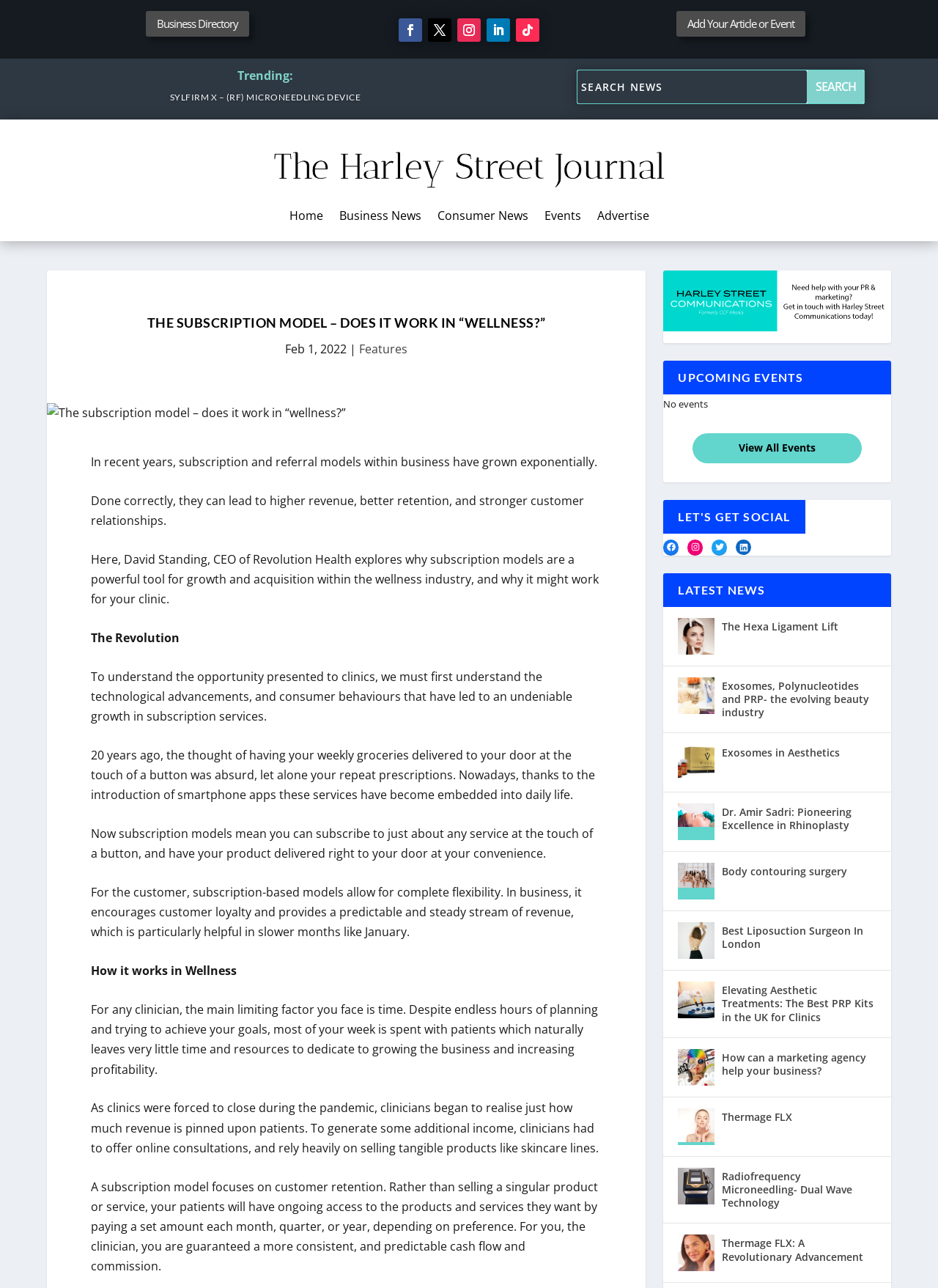Could you find the bounding box coordinates of the clickable area to complete this instruction: "Search News"?

[0.616, 0.055, 0.921, 0.08]